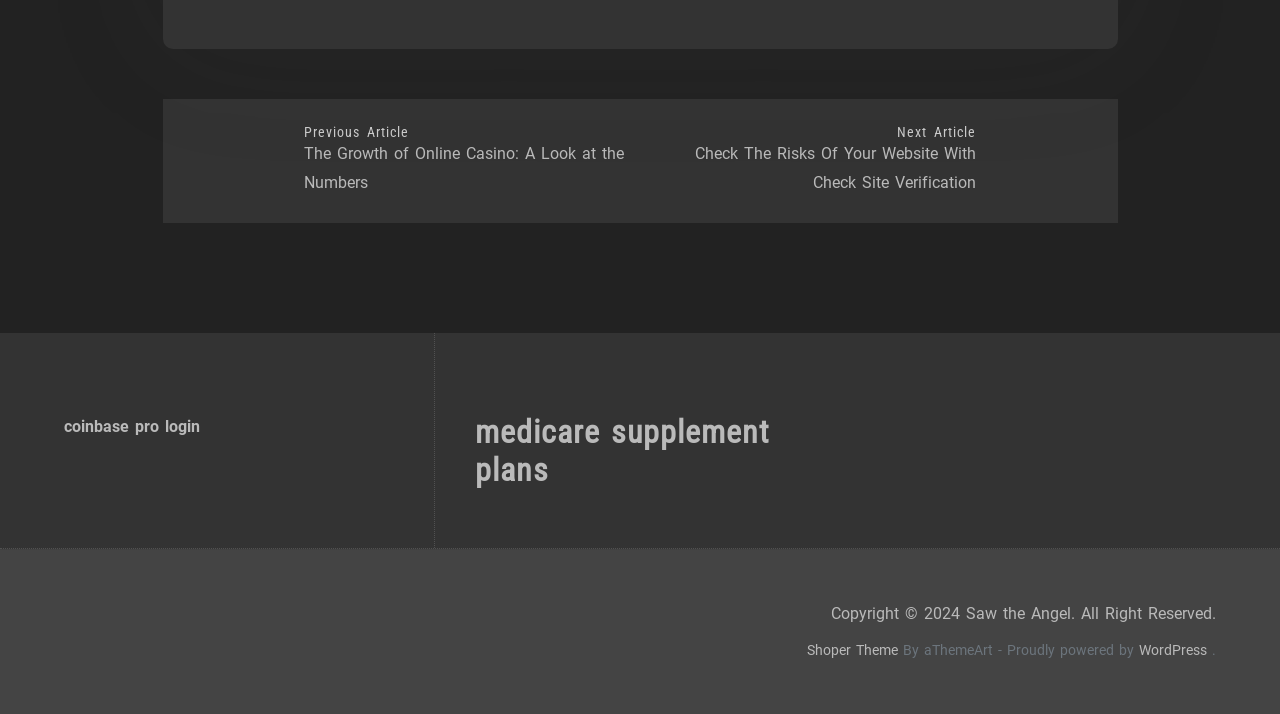Please provide the bounding box coordinates in the format (top-left x, top-left y, bottom-right x, bottom-right y). Remember, all values are floating point numbers between 0 and 1. What is the bounding box coordinate of the region described as: WordPress

[0.89, 0.9, 0.943, 0.924]